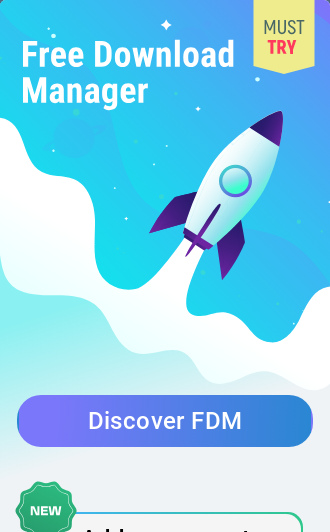Provide a single word or phrase to answer the given question: 
What is the purpose of the 'NEW' badge?

To suggest recent updates